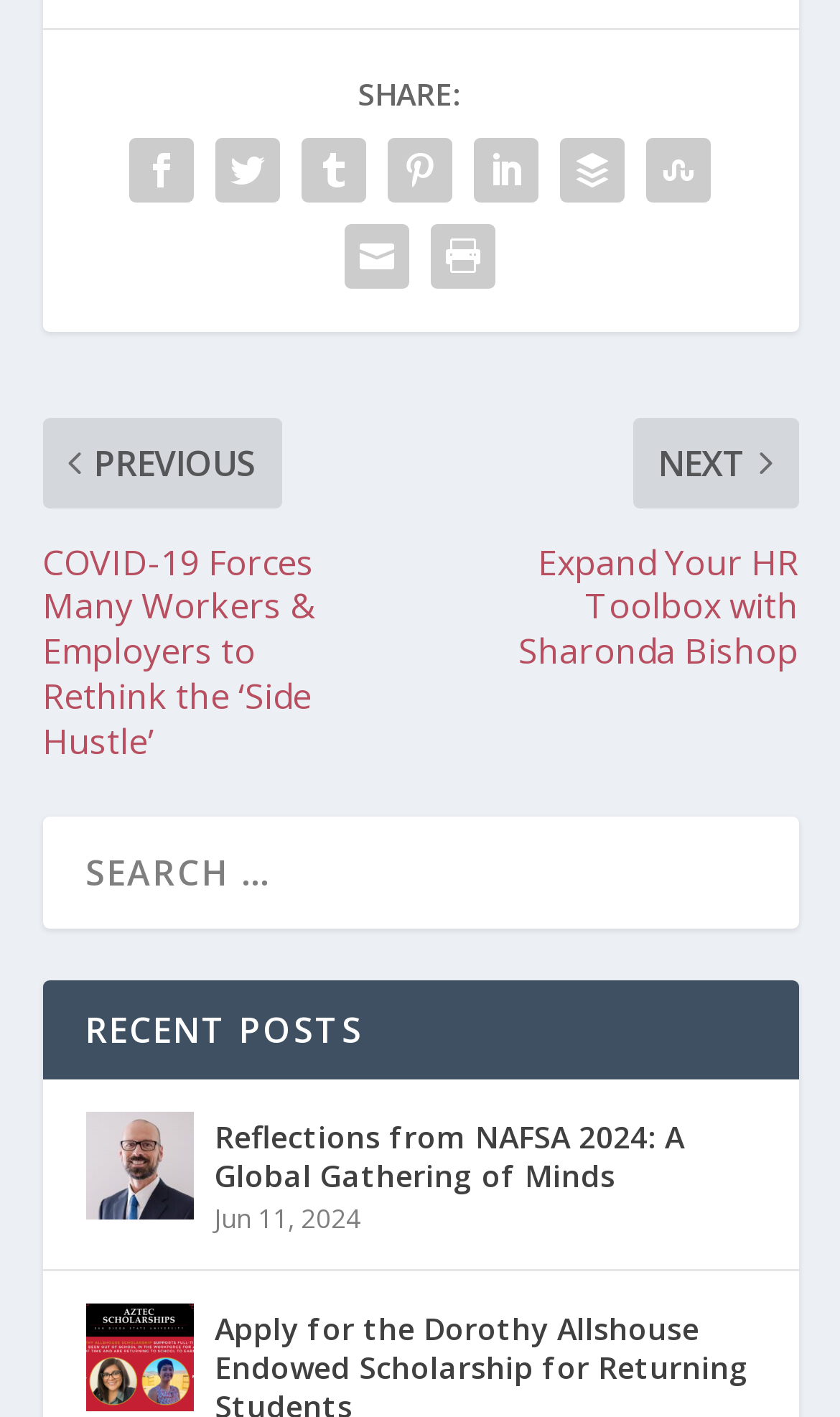What is the purpose of the links at the top?
We need a detailed and meticulous answer to the question.

The links at the top of the webpage, represented by icons, seem to be for sharing the content on various social media platforms. The presence of these links suggests that the webpage is intended for sharing and social interaction.